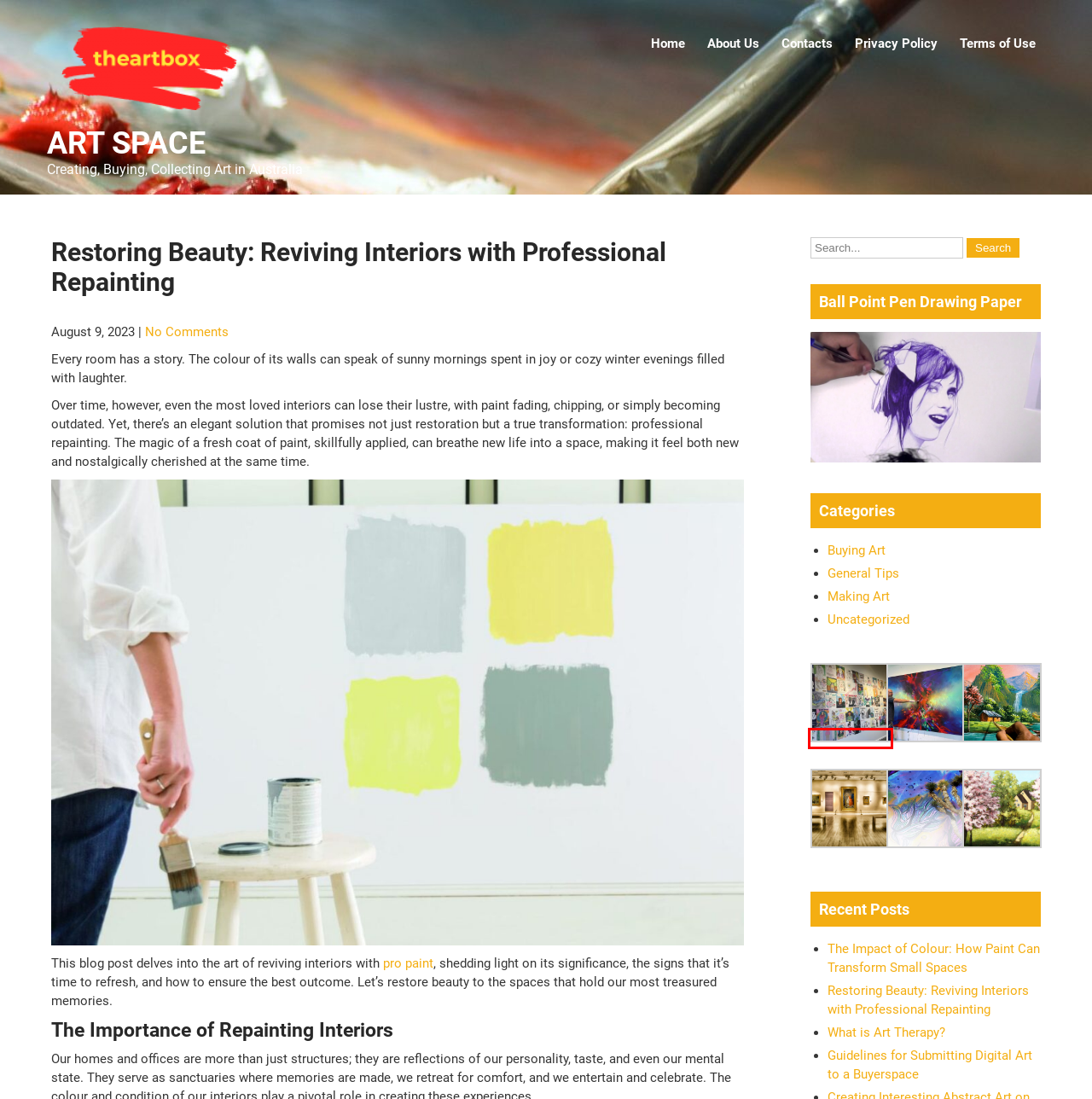Given a screenshot of a webpage with a red bounding box highlighting a UI element, determine which webpage description best matches the new webpage that appears after clicking the highlighted element. Here are the candidates:
A. Guidelines for Submitting Digital Art to a Buyerspace – Art Space
B. art competitions – Art Space
C. buying art feat – Art Space
D. nature painting – Art Space
E. Making Art – Art Space
F. Terms of Use – Art Space
G. art categories – Art Space
H. Uncategorized – Art Space

B